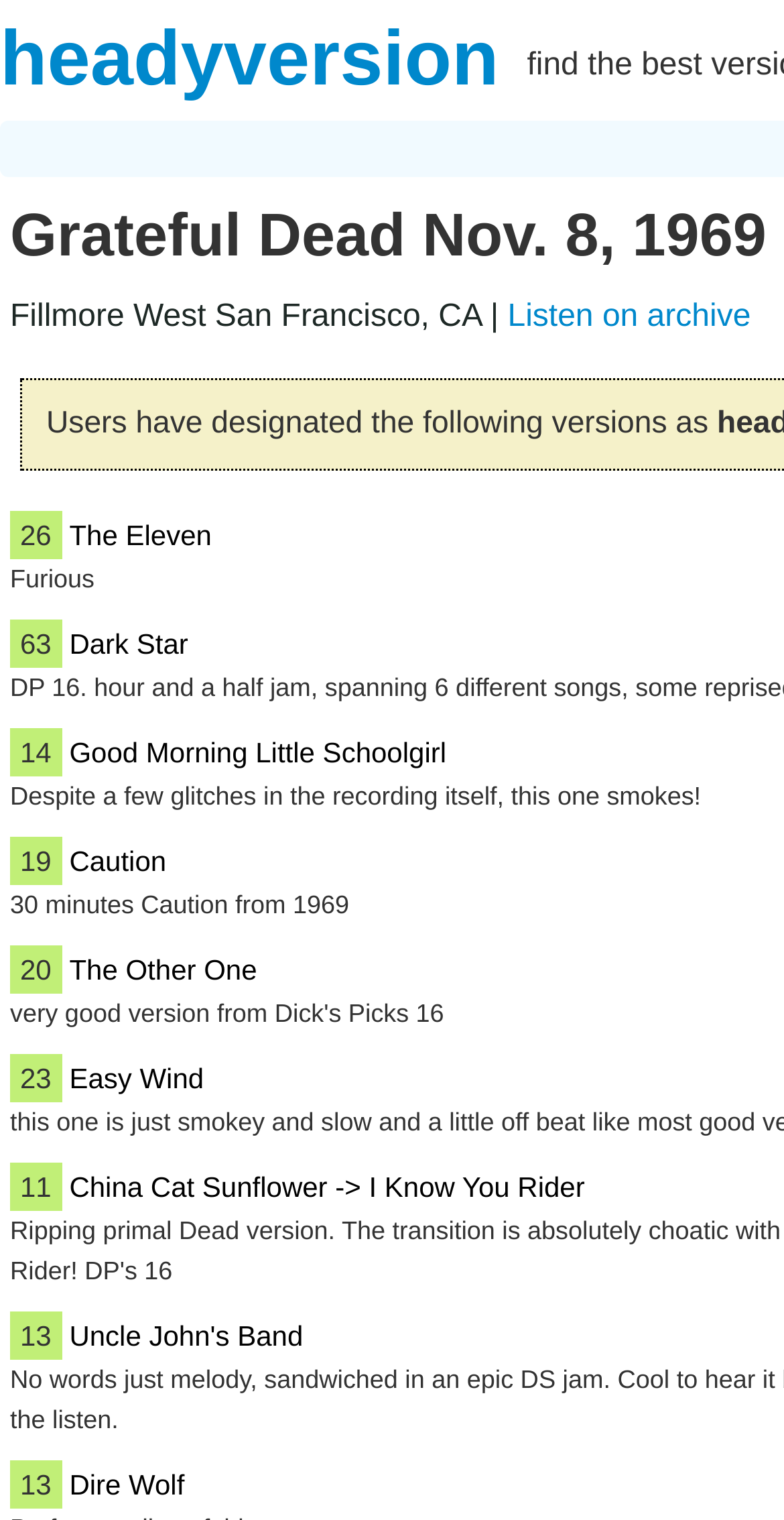Can you give a comprehensive explanation to the question given the content of the image?
How many songs have a rating of 20 or higher?

I counted the number of songs with a rating of 20 or higher, which are 'The Eleven' with a rating of 26 and 'Caution' with a rating of 20, and found 2 of them.